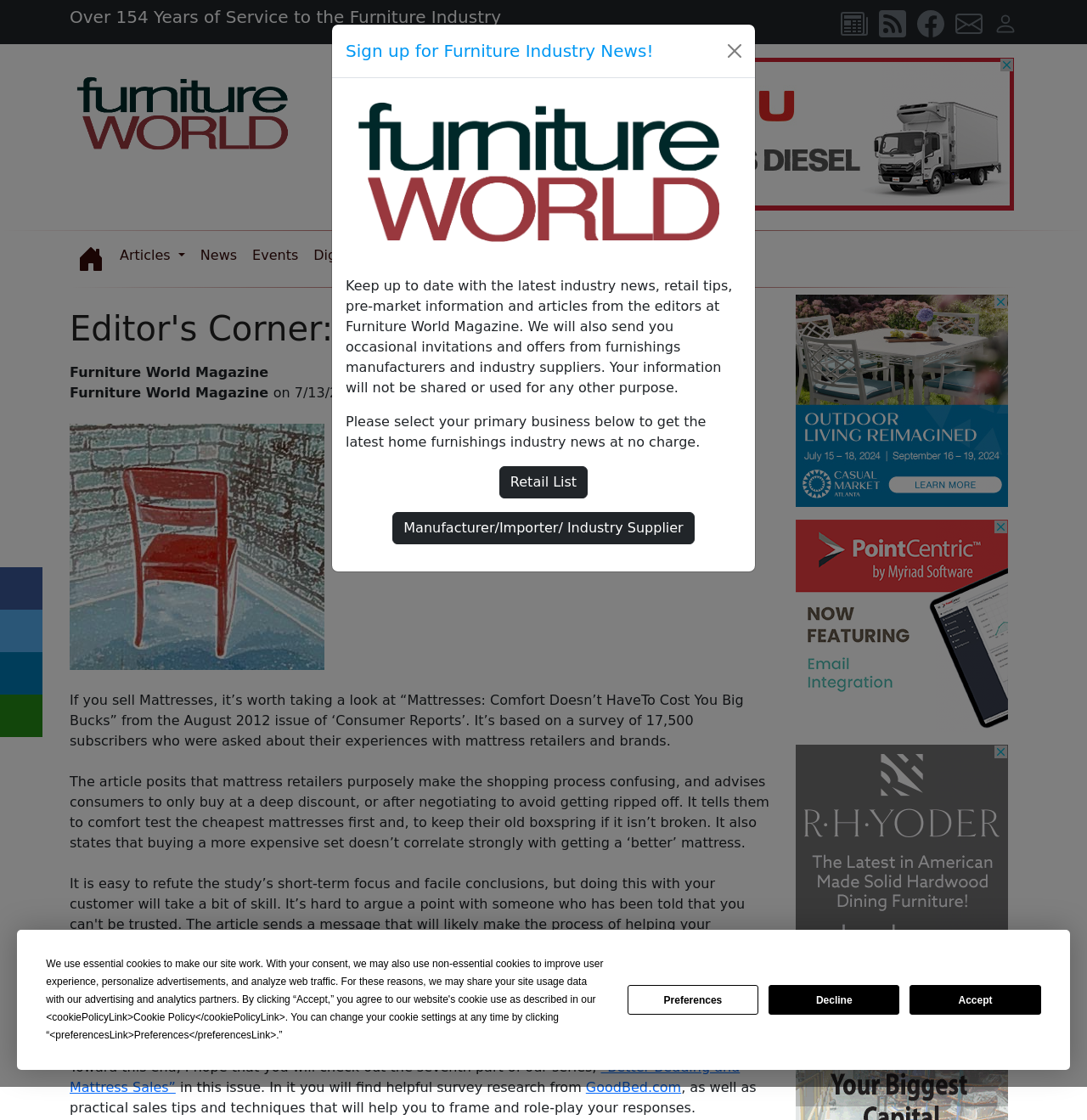Can you extract the primary headline text from the webpage?

Editor's Corner: July/August Issue